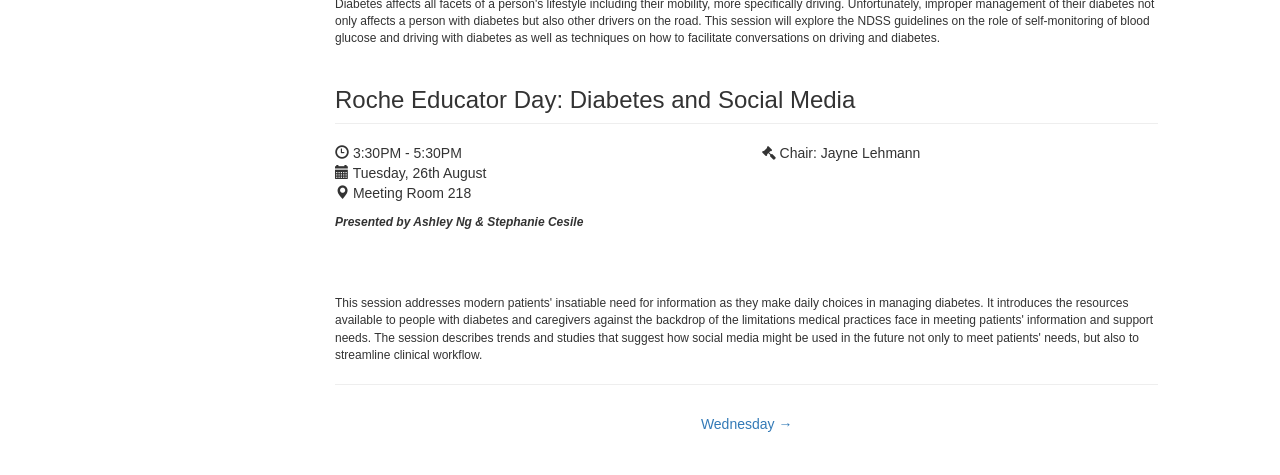Who is the chair of the event?
Using the image as a reference, give a one-word or short phrase answer.

Jayne Lehmann